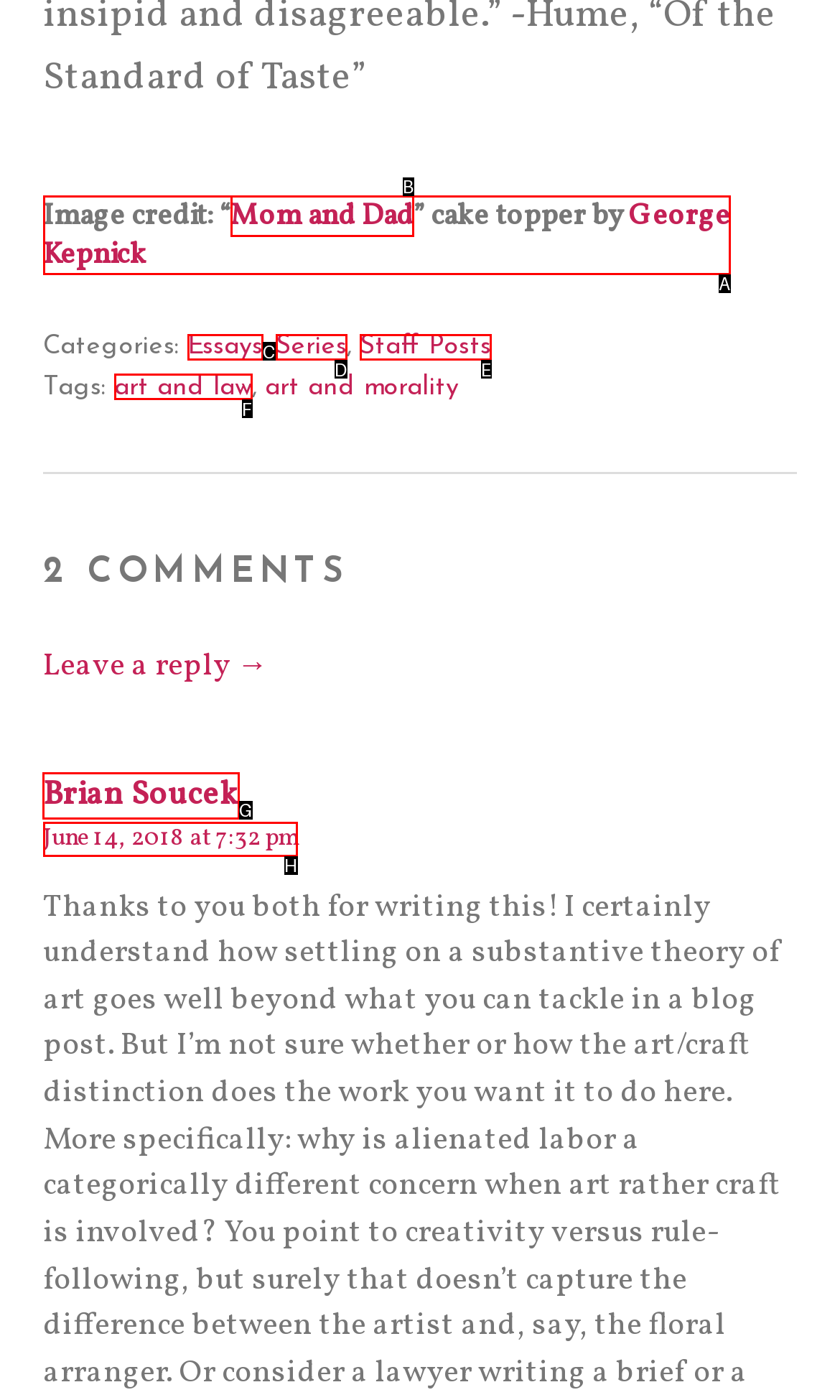Determine the letter of the element I should select to fulfill the following instruction: Install a chain link fence. Just provide the letter.

None